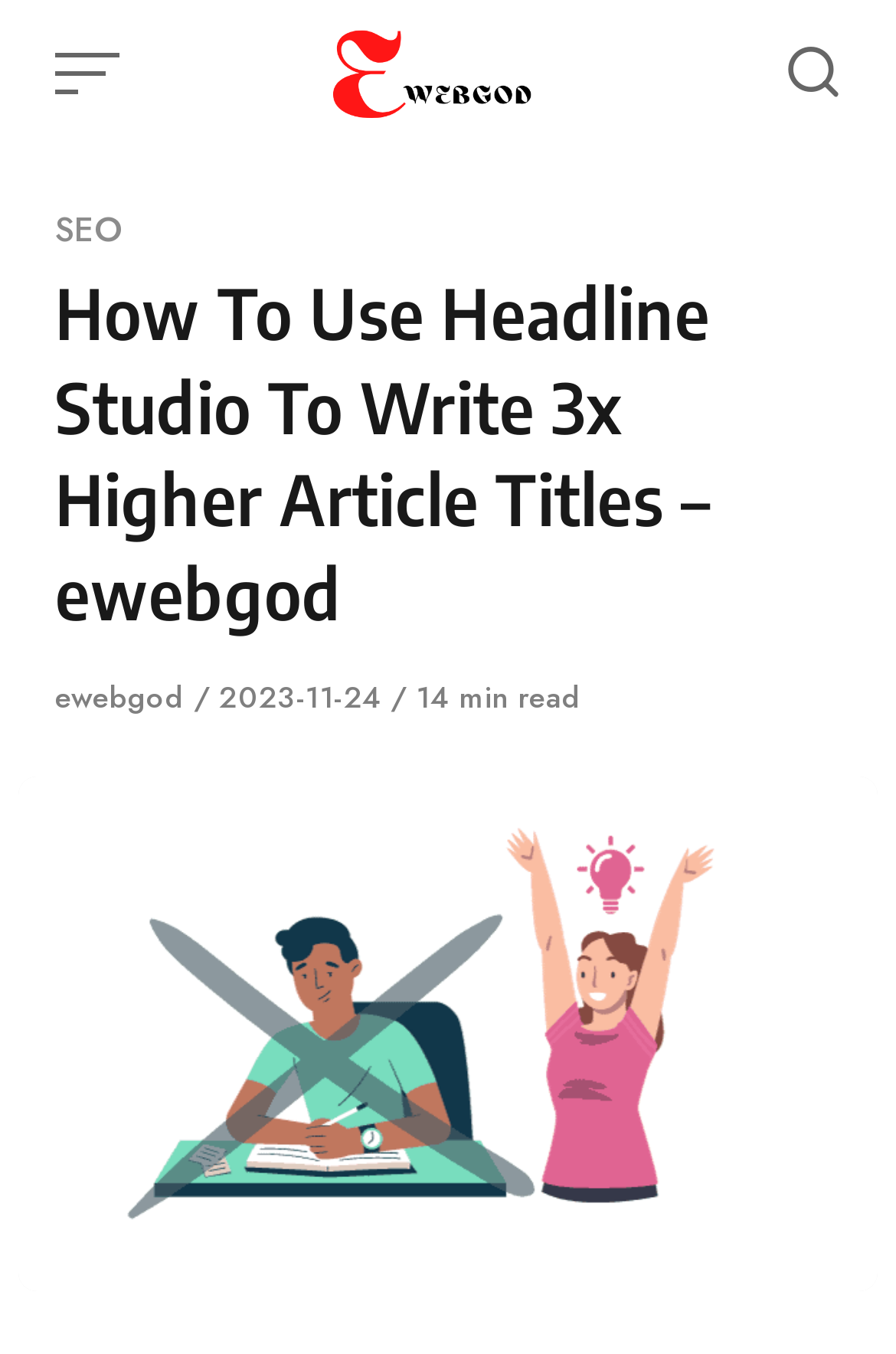What is the category of the article?
Please ensure your answer is as detailed and informative as possible.

The category of the article can be determined by looking at the top section of the webpage, where it says 'Category' followed by a link 'SEO'. This indicates that the article belongs to the SEO category.